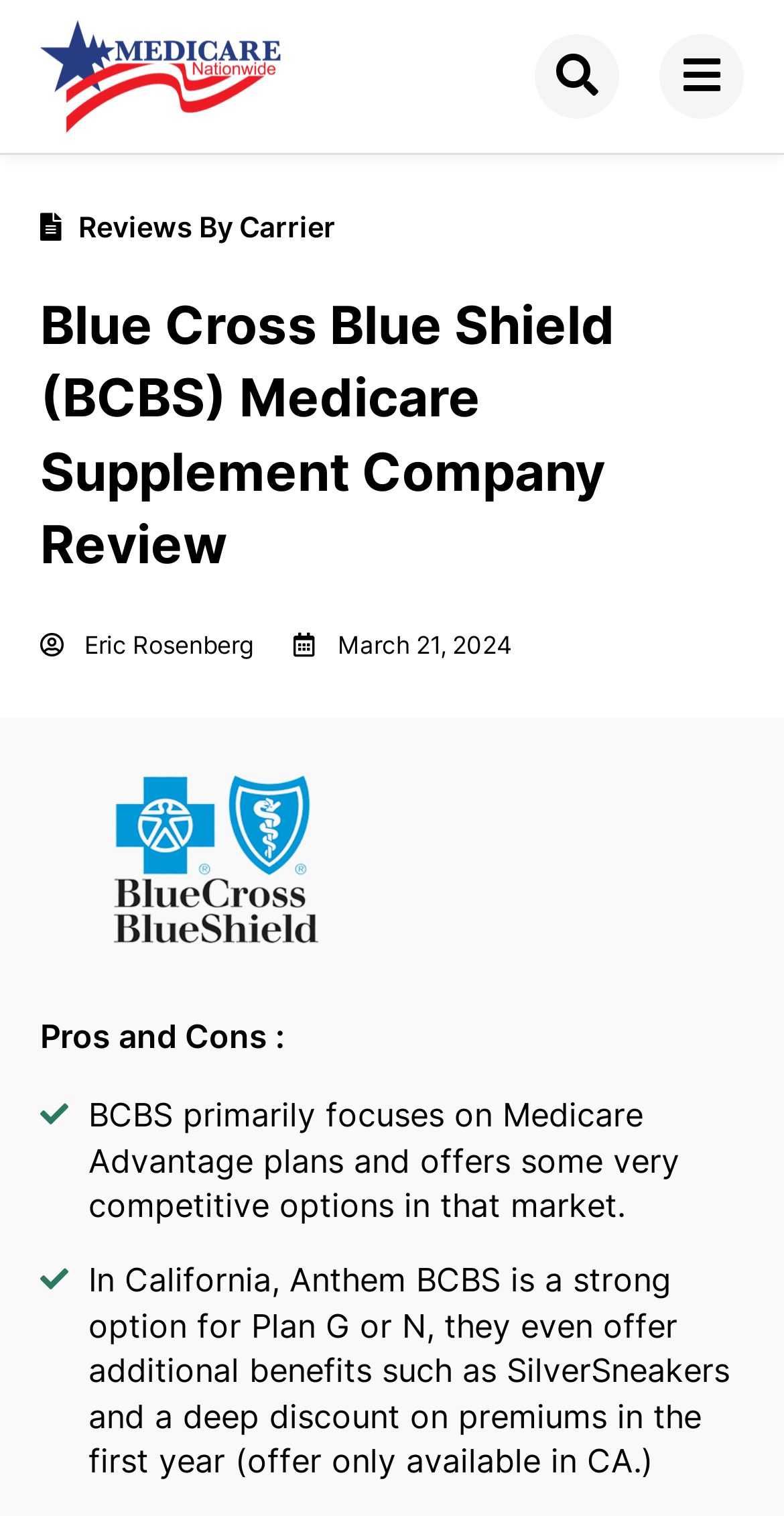Give a succinct answer to this question in a single word or phrase: 
What is the focus of BCBS?

Medicare Advantage plans